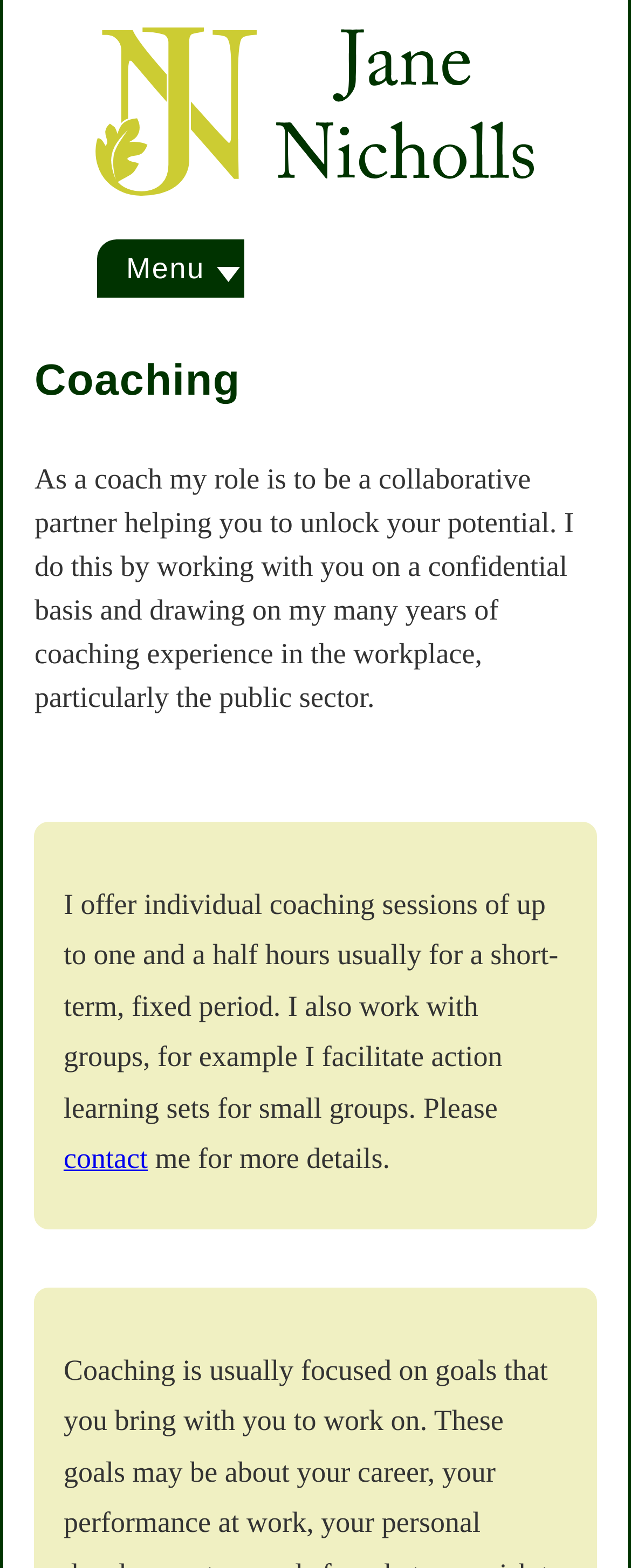From the given element description: "Counselling", find the bounding box for the UI element. Provide the coordinates as four float numbers between 0 and 1, in the order [left, top, right, bottom].

[0.338, 0.283, 0.846, 0.329]